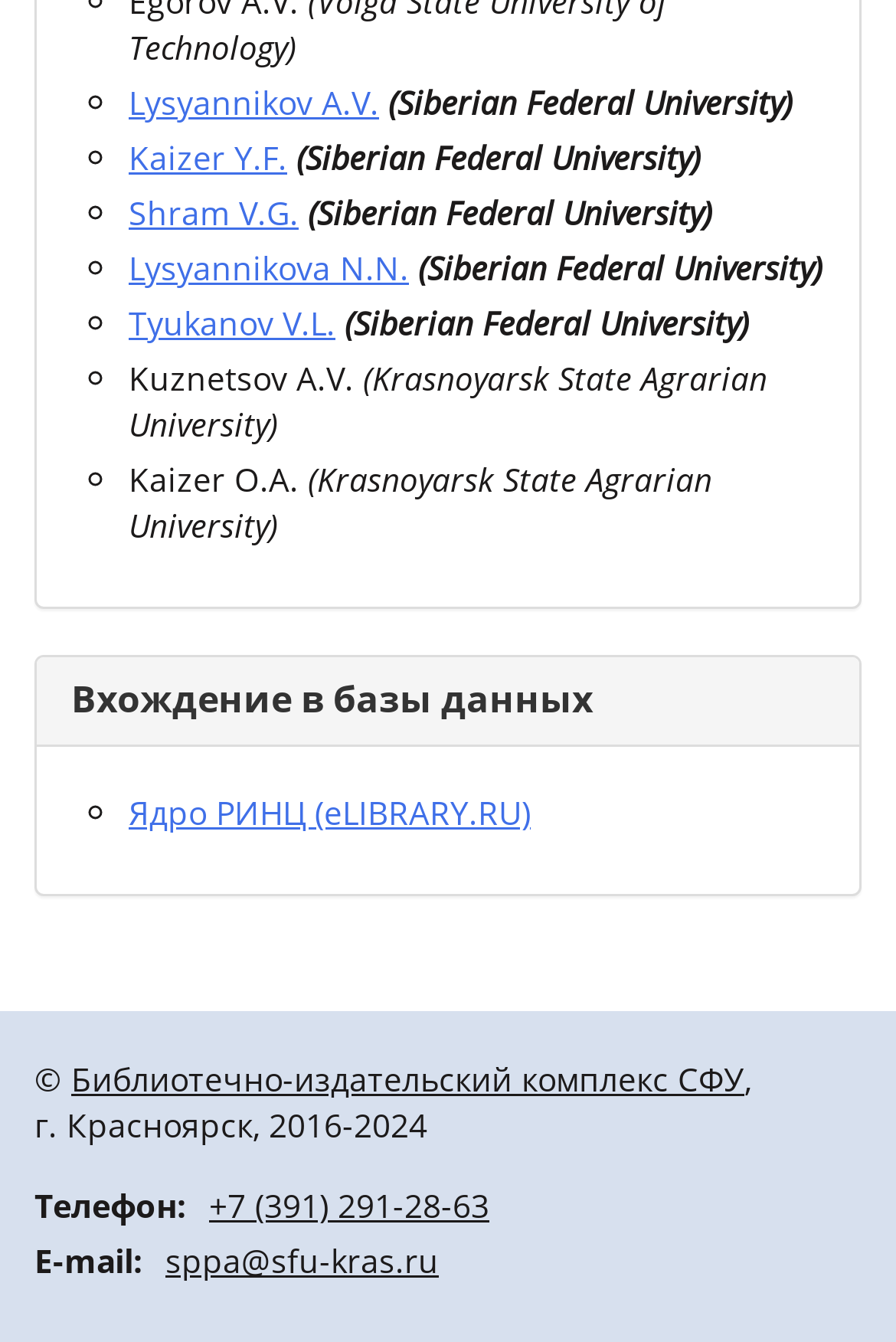Determine the bounding box coordinates for the HTML element described here: "sppa@sfu-kras.ru".

[0.185, 0.923, 0.49, 0.955]